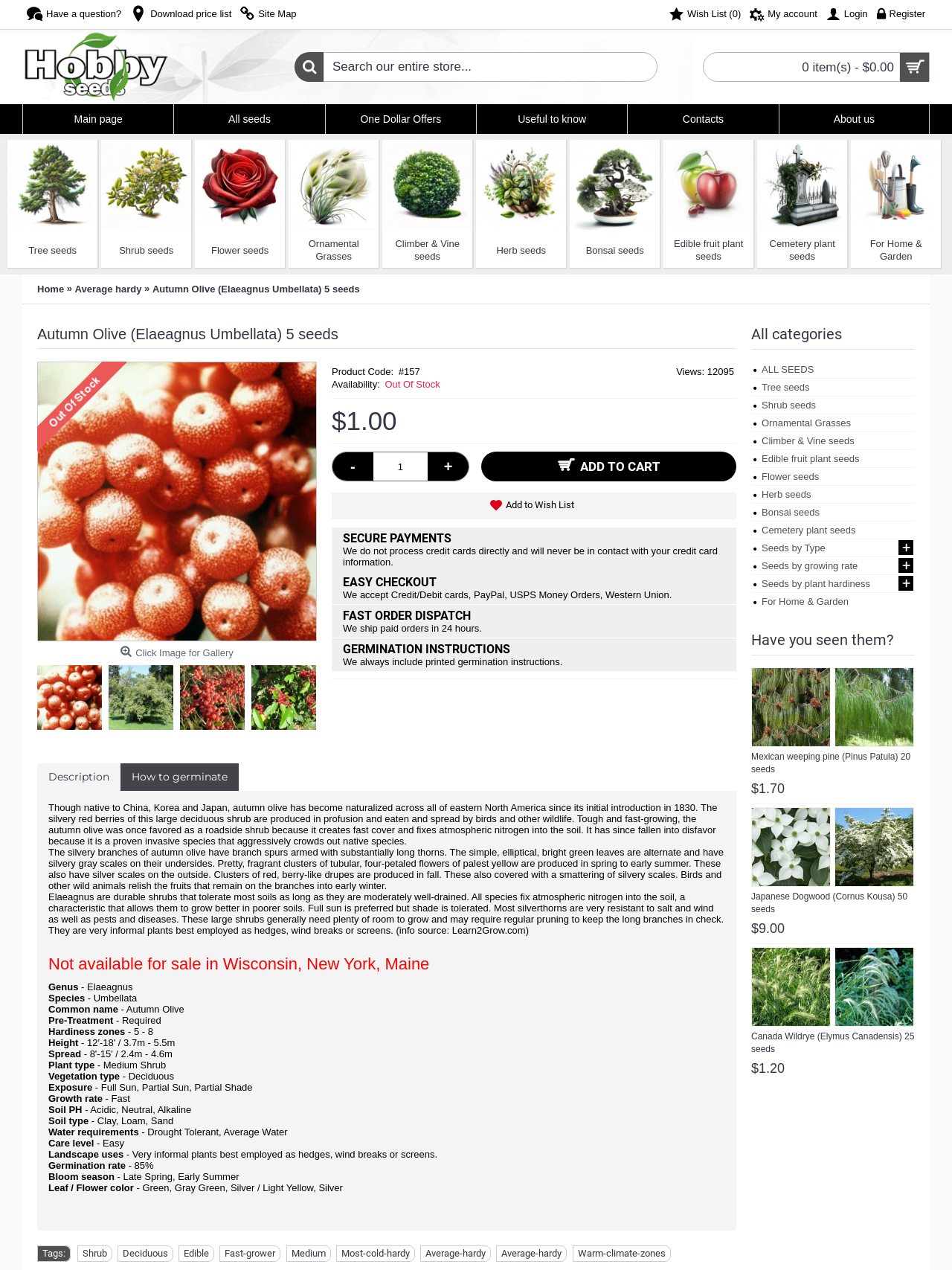Determine the main text heading of the webpage and provide its content.

Autumn Olive (Elaeagnus Umbellata) 5 seeds